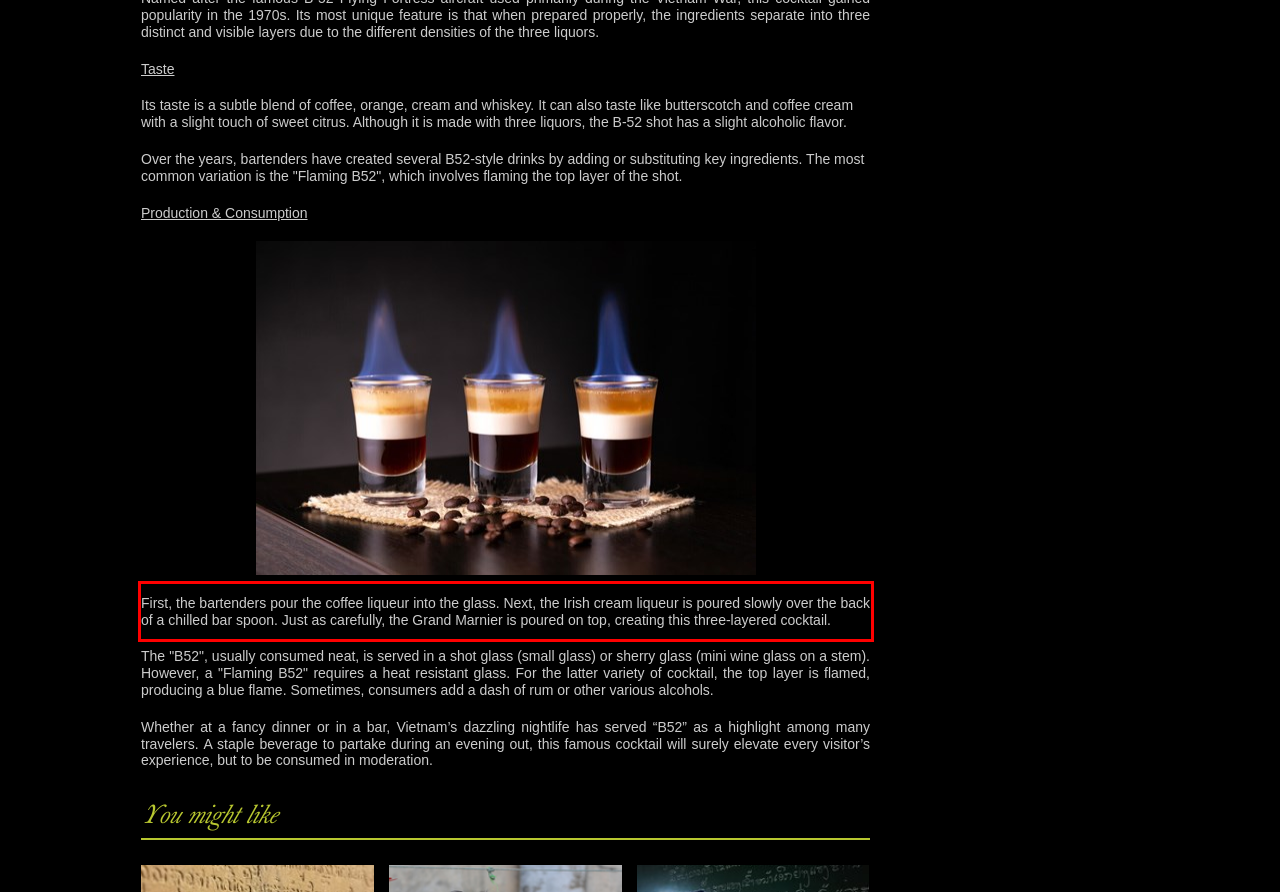View the screenshot of the webpage and identify the UI element surrounded by a red bounding box. Extract the text contained within this red bounding box.

First, the bartenders pour the coffee liqueur into the glass. Next, the Irish cream liqueur is poured slowly over the back of a chilled bar spoon. Just as carefully, the Grand Marnier is poured on top, creating this three-layered cocktail.